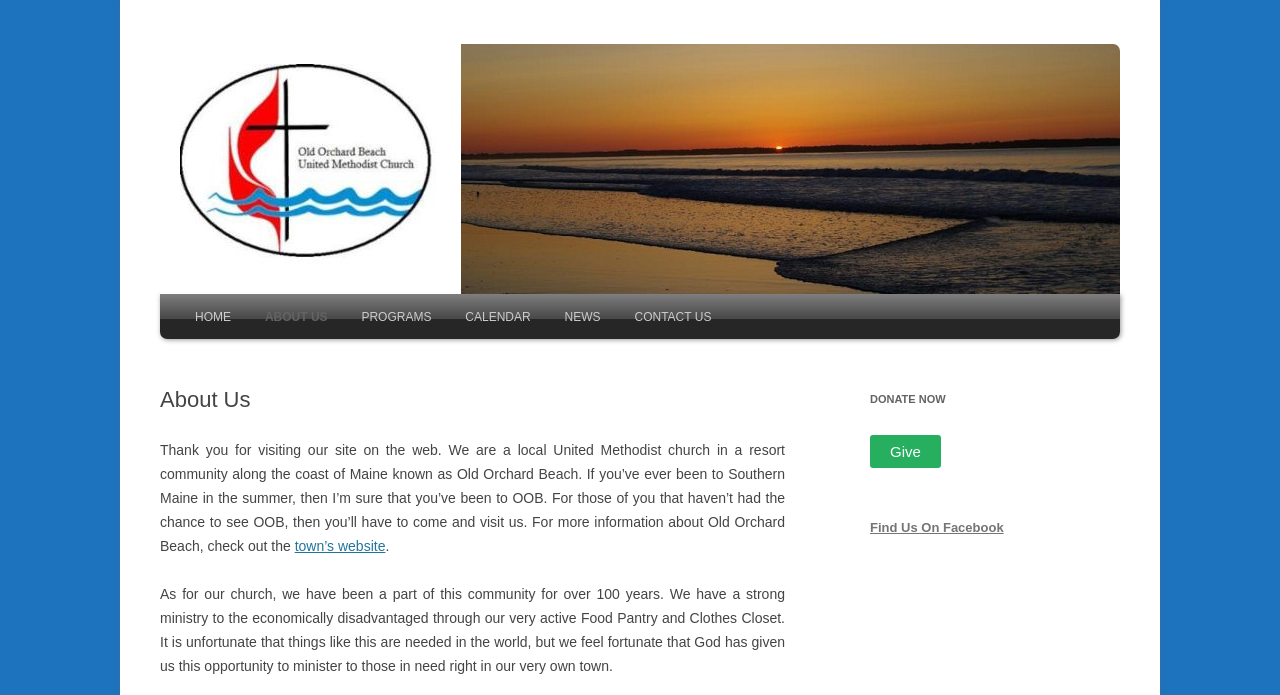What can be found on the town's website?
Please provide a single word or phrase in response based on the screenshot.

Information about Old Orchard Beach